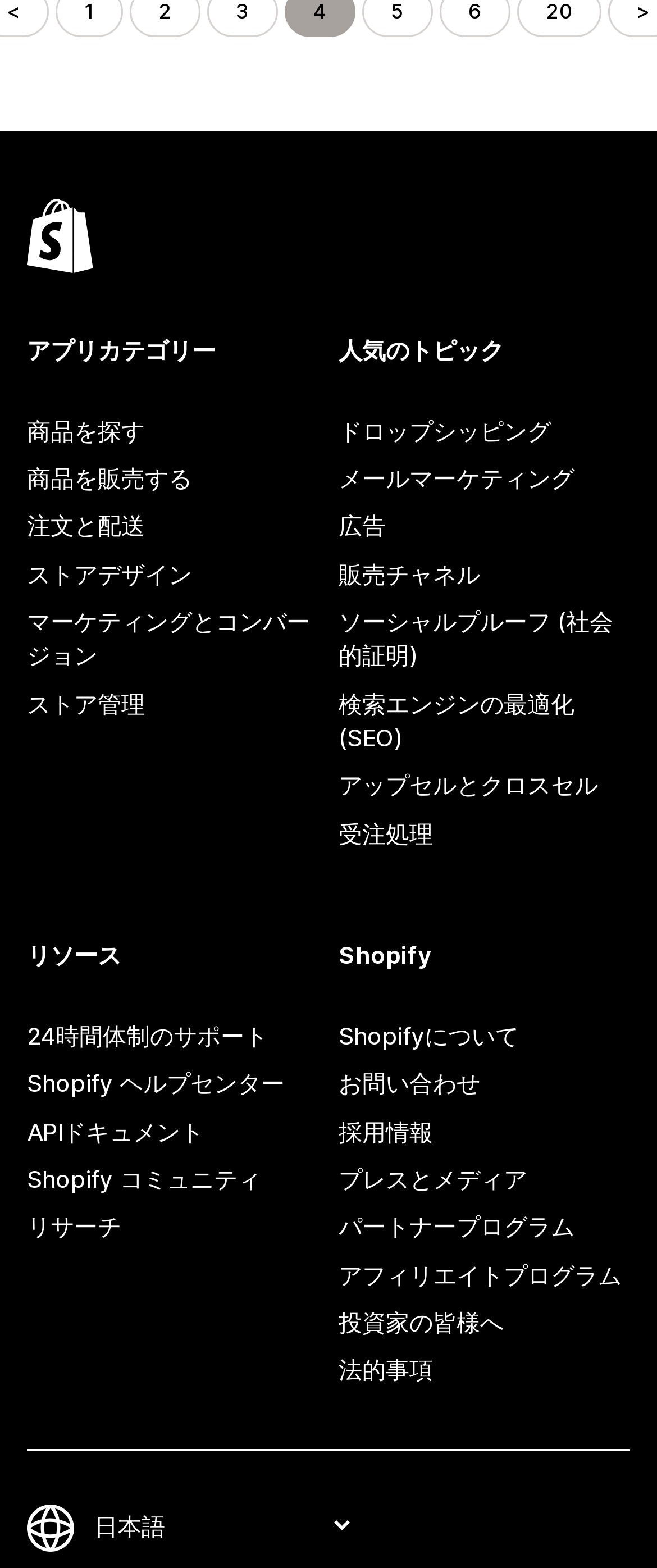Locate the bounding box coordinates of the area you need to click to fulfill this instruction: 'Explore popular topics'. The coordinates must be in the form of four float numbers ranging from 0 to 1: [left, top, right, bottom].

[0.515, 0.212, 0.959, 0.234]